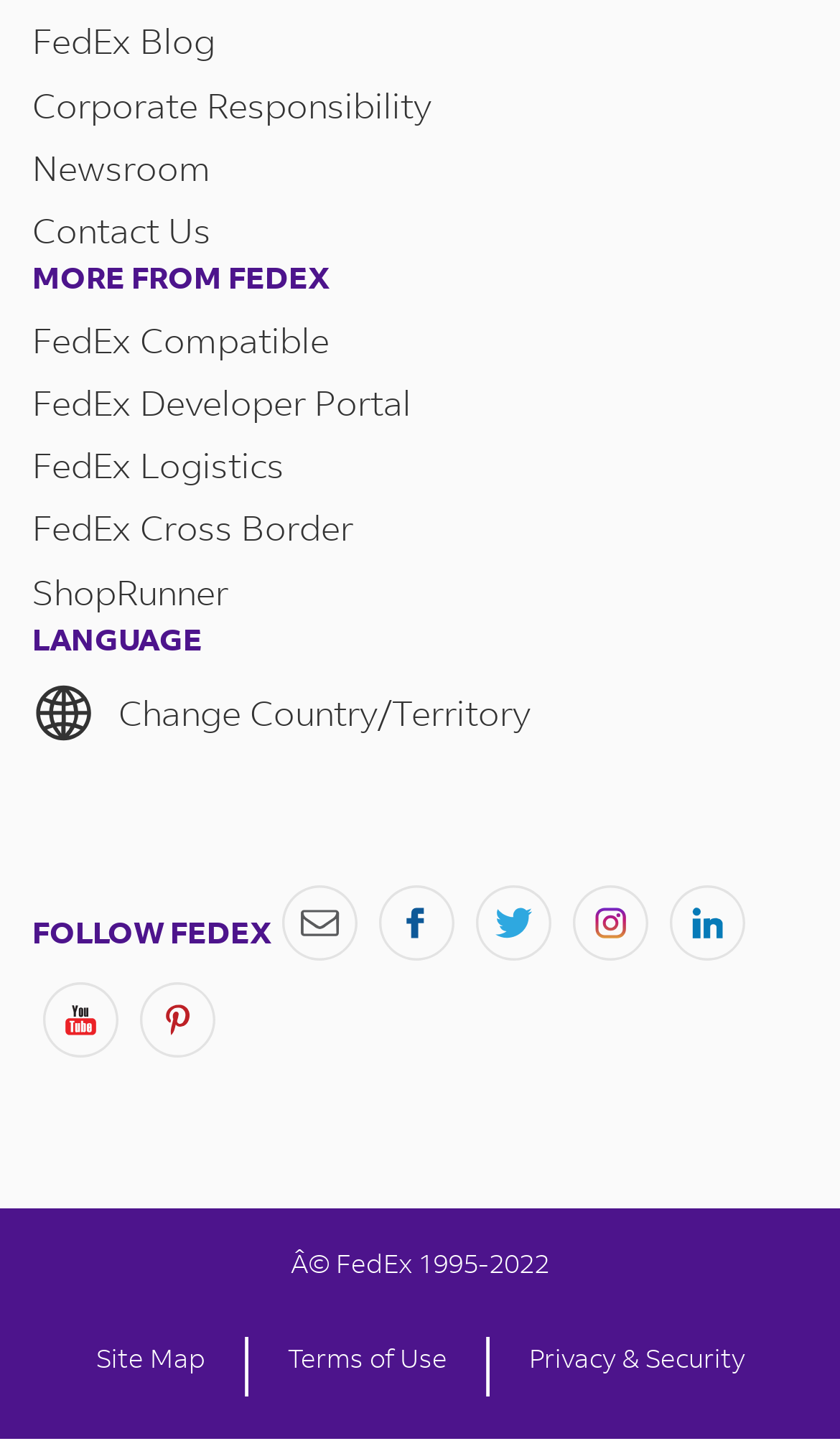How many links are there in the footer section?
Respond to the question with a single word or phrase according to the image.

3